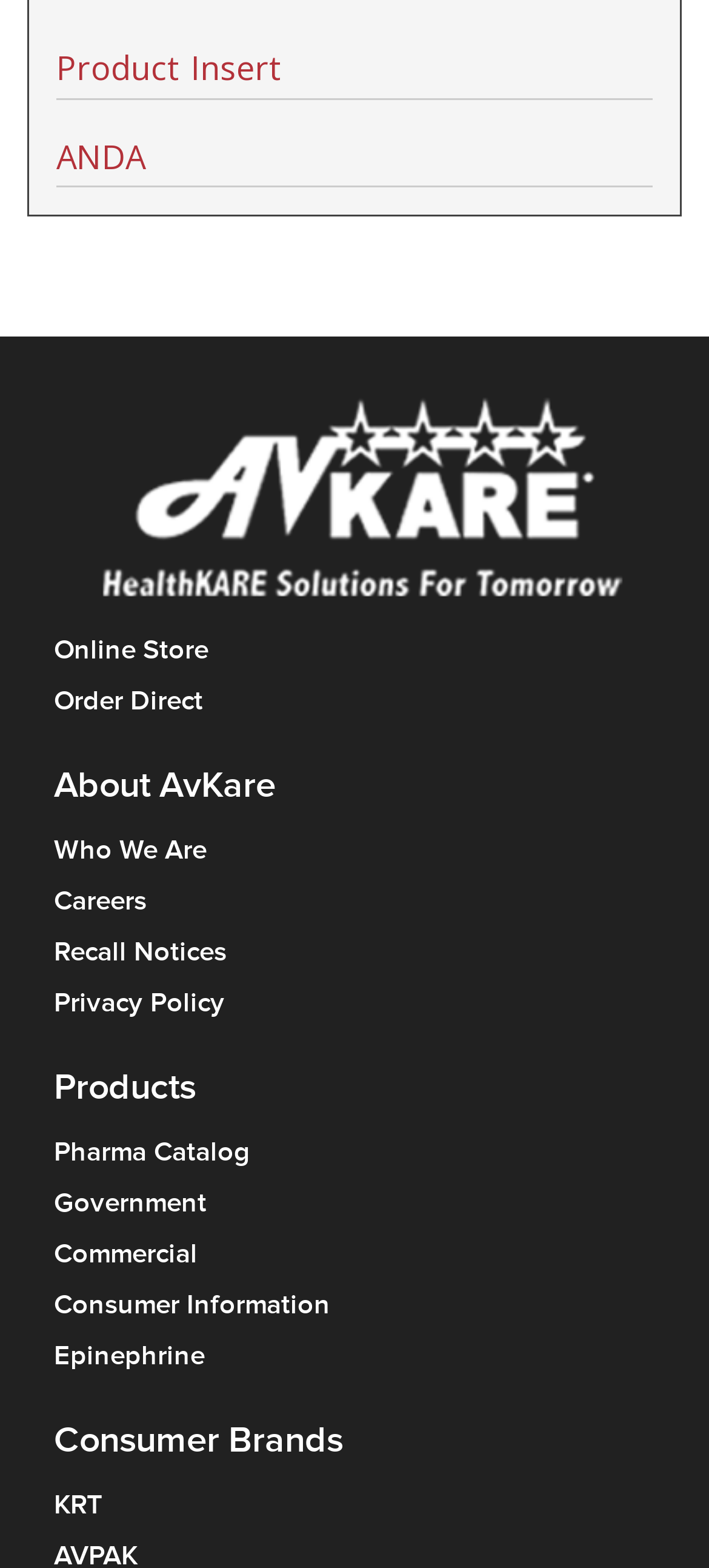Pinpoint the bounding box coordinates of the element you need to click to execute the following instruction: "Read about the company". The bounding box should be represented by four float numbers between 0 and 1, in the format [left, top, right, bottom].

None